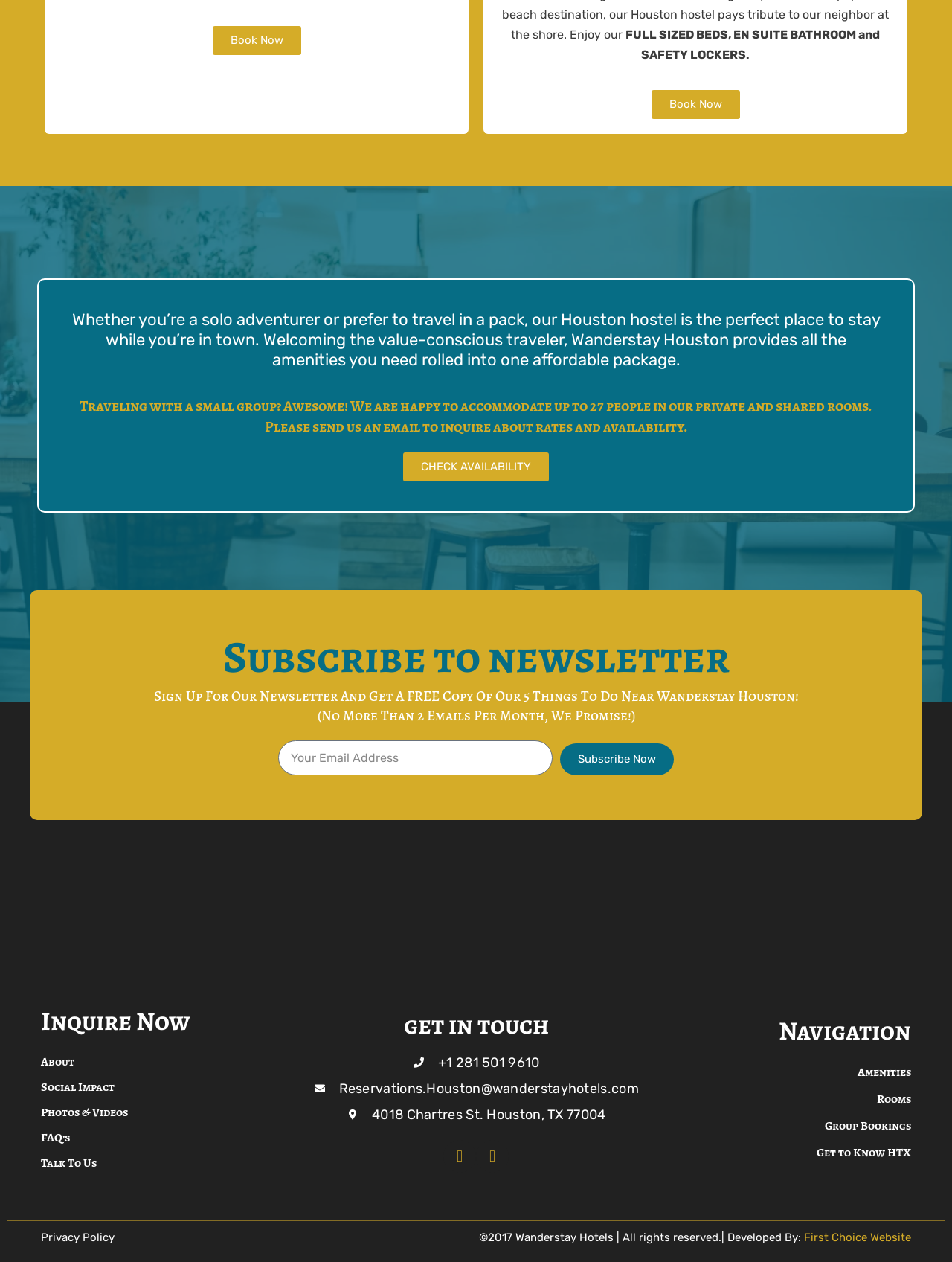Locate the bounding box coordinates of the clickable region necessary to complete the following instruction: "Search for products". Provide the coordinates in the format of four float numbers between 0 and 1, i.e., [left, top, right, bottom].

None